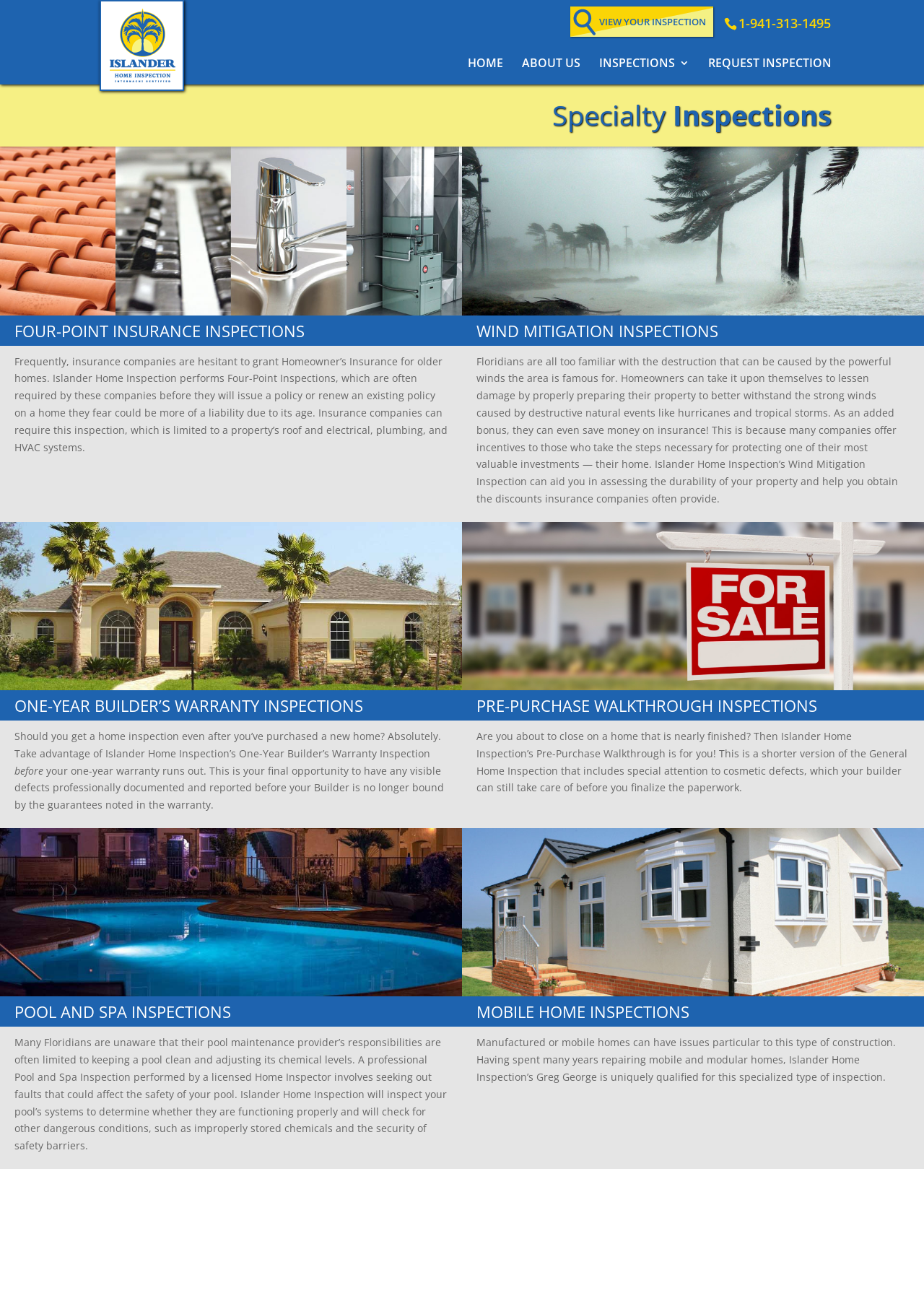How many inspection types are mentioned?
Please ensure your answer to the question is detailed and covers all necessary aspects.

I counted the number of headings on the webpage that describe different inspection types, and found that there are 7 inspection types mentioned: 'FOUR-POINT INSURANCE INSPECTIONS', 'WIND MITIGATION INSPECTIONS', 'ONE-YEAR BUILDER’S WARRANTY INSPECTIONS', 'PRE-PURCHASE WALKTHROUGH INSPECTIONS', 'POOL AND SPA INSPECTIONS', 'MOBILE HOME INSPECTIONS', and 'SPECIALTY INSPECTIONS'.